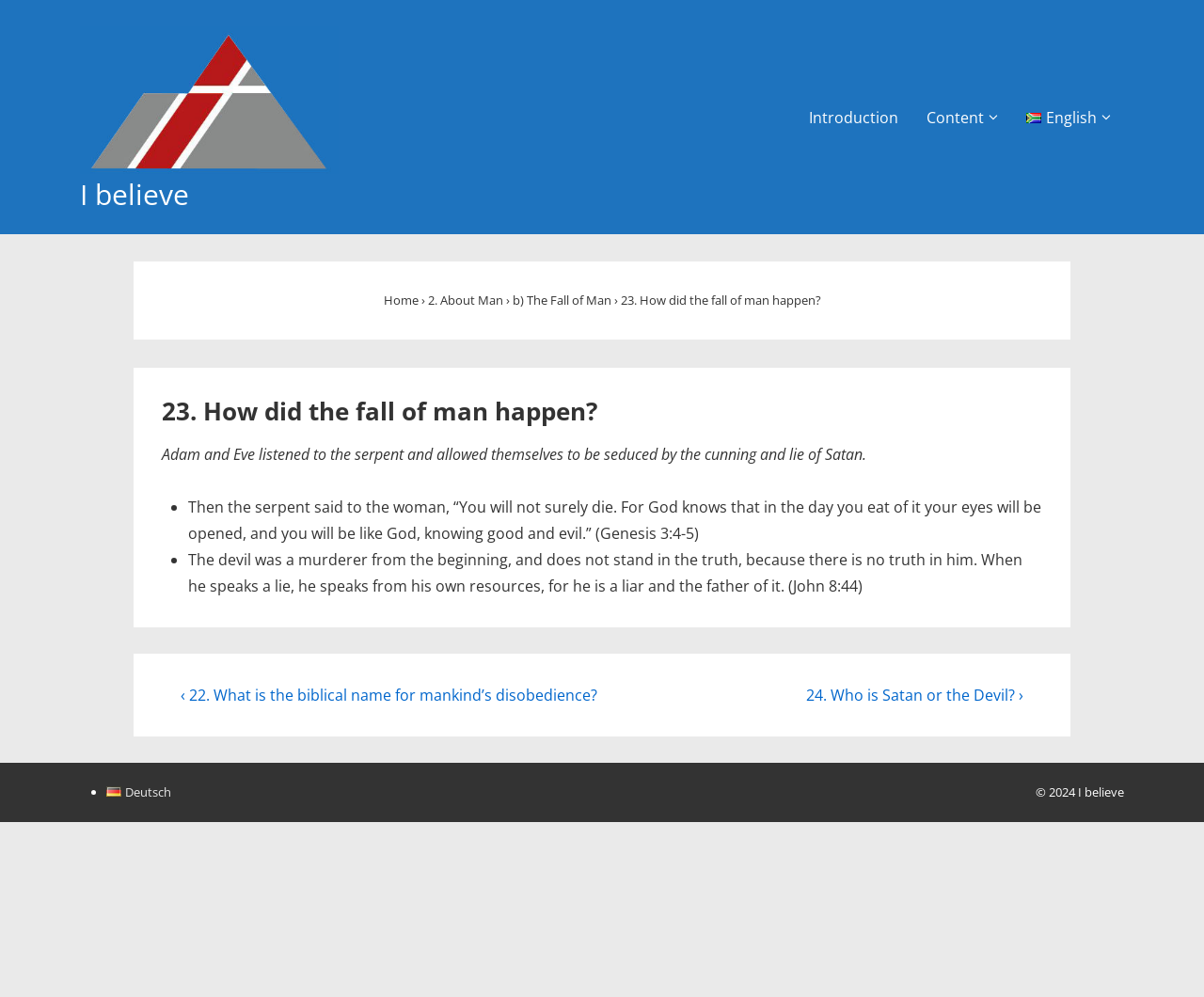Bounding box coordinates should be provided in the format (top-left x, top-left y, bottom-right x, bottom-right y) with all values between 0 and 1. Identify the bounding box for this UI element: b) The Fall of Man

[0.425, 0.293, 0.507, 0.31]